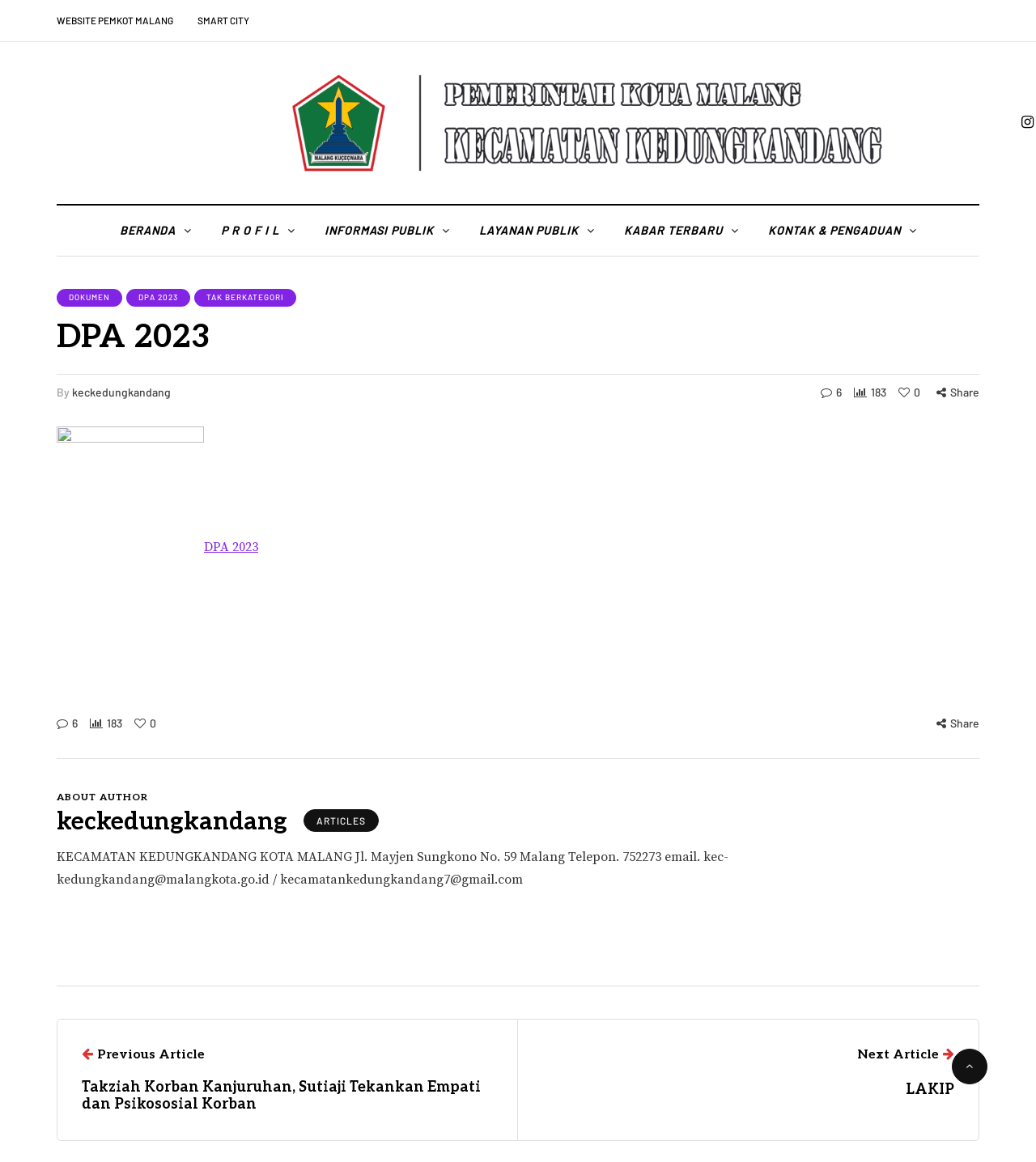What is the address of the kecamatan?
With the help of the image, please provide a detailed response to the question.

I found the address of the kecamatan in the text 'KECAMATAN KEDUNGKANDANG KOTA MALANG Jl. Mayjen Sungkono No. 59 Malang Telepon. 752273 email. kec-kedungkandang@malangkota.go.id / kecamatankedungkandang7@gmail.com', which provides the address and contact information of the kecamatan.